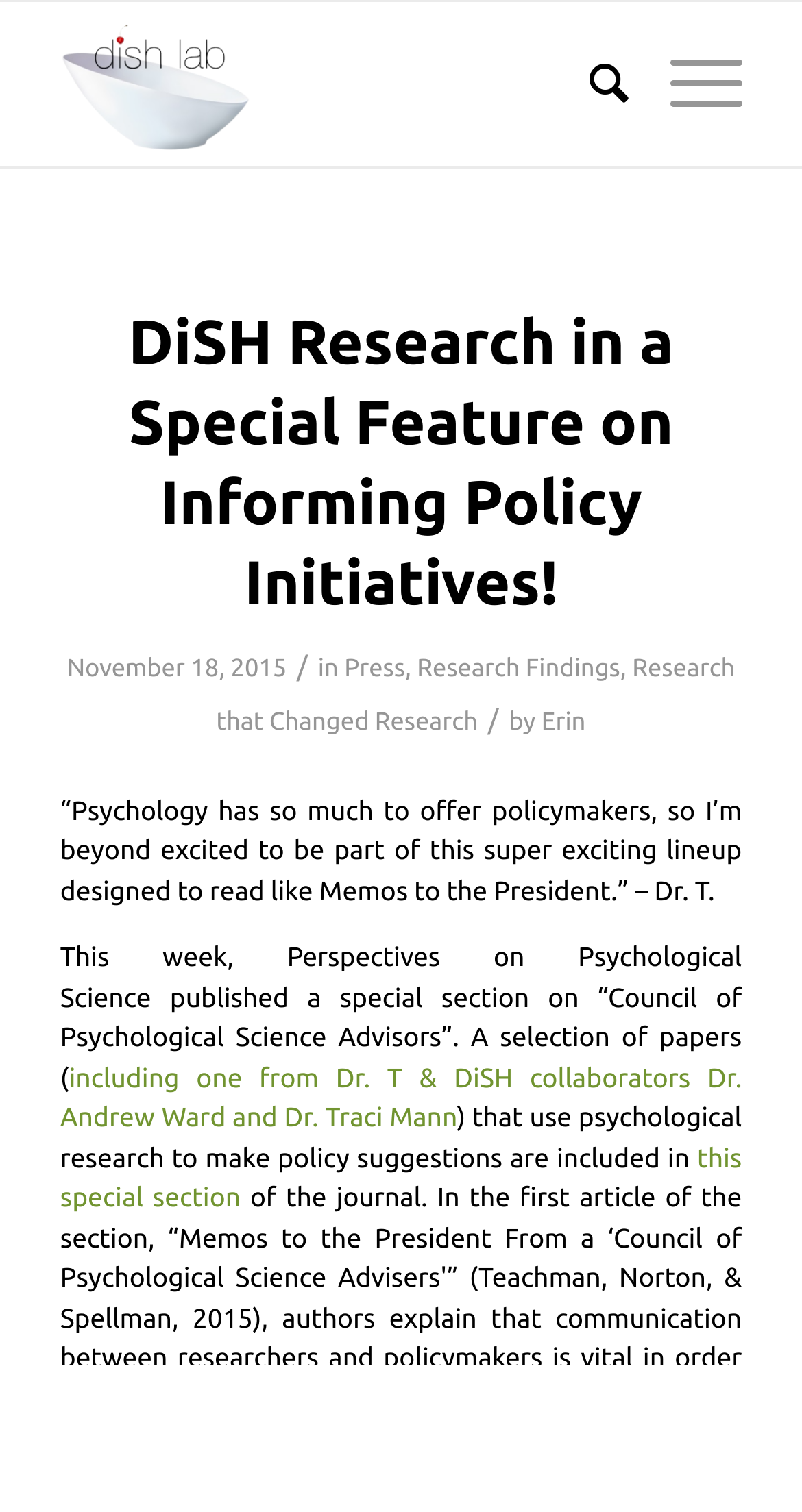What is the date of the article?
Look at the image and respond with a one-word or short-phrase answer.

November 18, 2015